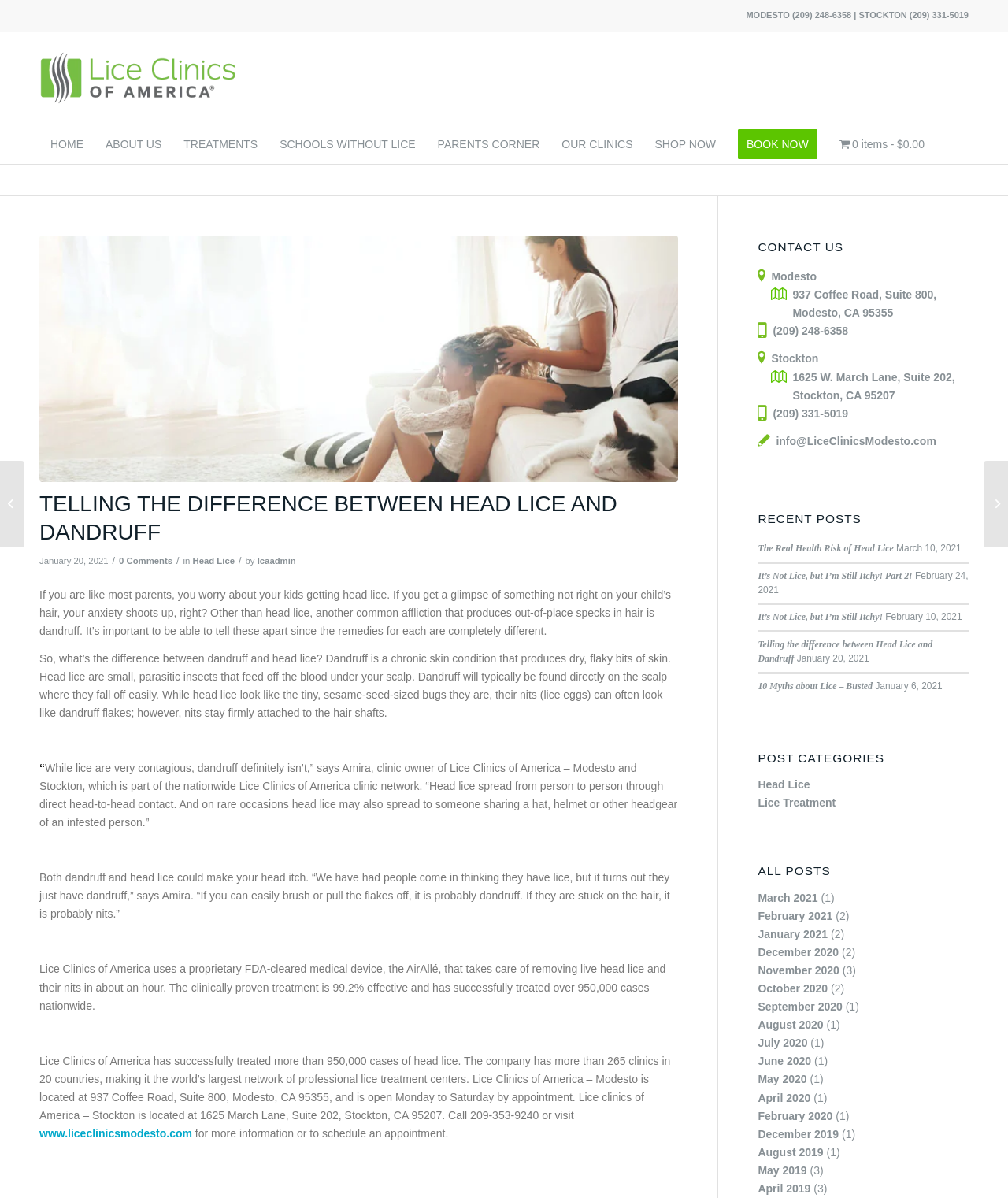Create an in-depth description of the webpage, covering main sections.

This webpage is about Lice Clinics of America - Modesto, a clinic that specializes in treating head lice. At the top of the page, there is a menu bar with several options, including "HOME", "ABOUT US", "TREATMENTS", "SCHOOLS WITHOUT LICE", "PARENTS CORNER", "OUR CLINICS", "SHOP NOW", and "BOOK NOW". Below the menu bar, there is a section with the clinic's contact information, including phone numbers and addresses for Modesto and Stockton locations.

The main content of the page is an article titled "Telling the difference between Head Lice and Dandruff". The article discusses the differences between head lice and dandruff, including their causes, symptoms, and treatments. It also quotes Amira, the clinic owner, who explains how to distinguish between the two conditions.

To the right of the article, there are several sections, including "CONTACT US", "RECENT POSTS", "POST CATEGORIES", and "ALL POSTS". The "CONTACT US" section provides contact information for the clinic, including phone numbers, addresses, and an email address. The "RECENT POSTS" section lists several recent articles, including "The Real Health Risk of Head Lice", "It’s Not Lice, but I’m Still Itchy! Part 2!", and "10 Myths about Lice – Busted". The "POST CATEGORIES" section lists categories such as "Head Lice" and "Lice Treatment", and the "ALL POSTS" section lists archives of posts by month.

At the bottom of the page, there is a section with links to the clinic's social media profiles and a copyright notice.